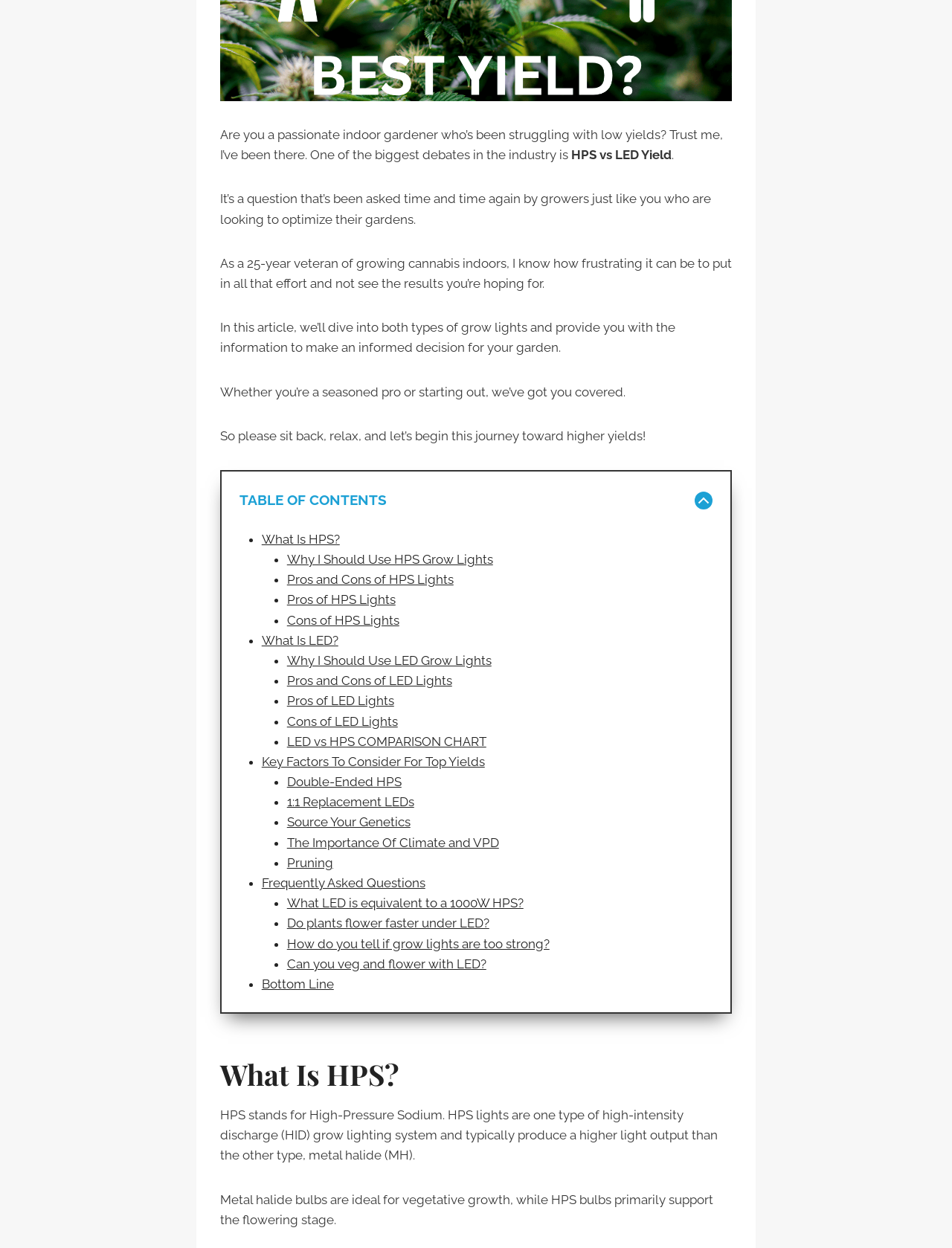Using the format (top-left x, top-left y, bottom-right x, bottom-right y), provide the bounding box coordinates for the described UI element. All values should be floating point numbers between 0 and 1: Frequently Asked Questions

[0.275, 0.701, 0.447, 0.713]